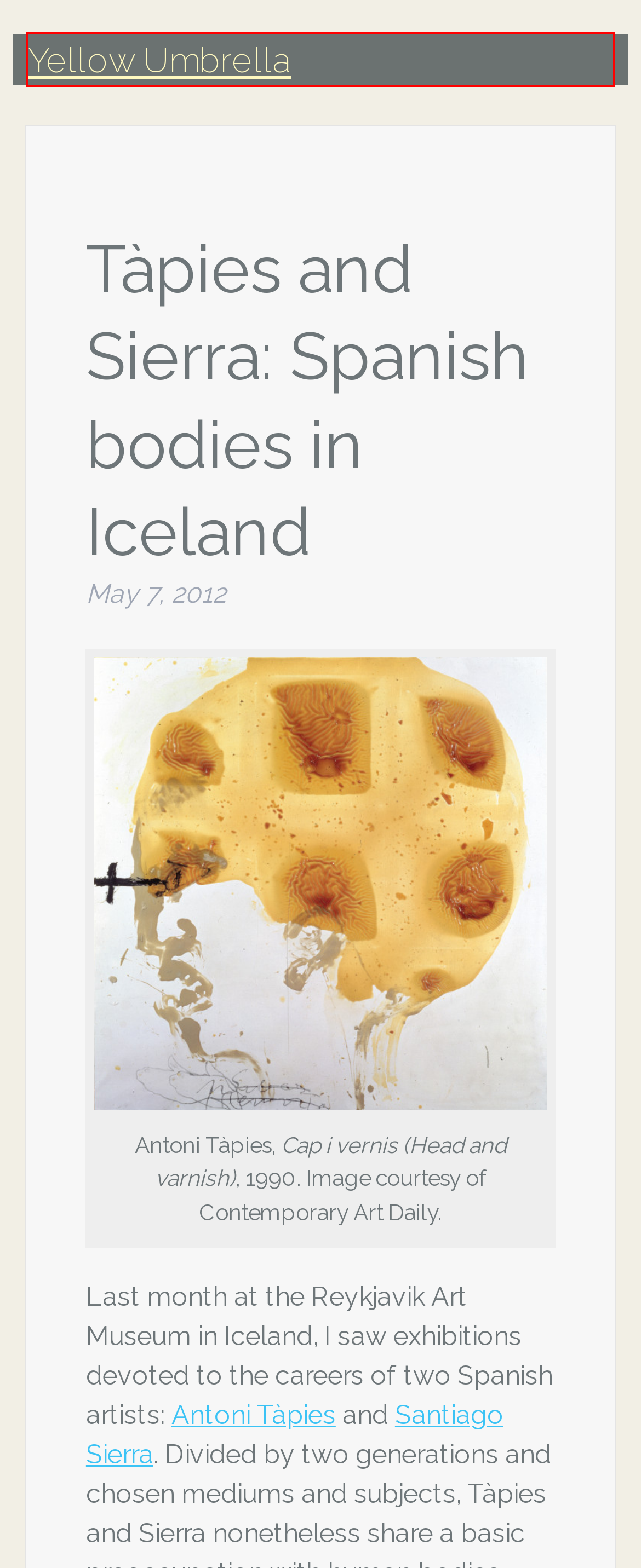With the provided webpage screenshot containing a red bounding box around a UI element, determine which description best matches the new webpage that appears after clicking the selected element. The choices are:
A. Other Writing - Yellow Umbrella
B. Antoni Tàpies at Museum für Gegenwartskunst Siegen | Contemporary Art Daily
C. ART21 | PBS
D. Mierle Laderman Ukeles - Yellow Umbrella
E. Iceland - Yellow Umbrella
F. Seattle - Yellow Umbrella
G. Listasafn Reykjavíkur - Listasafn Reykjavíkur
H. Yellow Umbrella

H